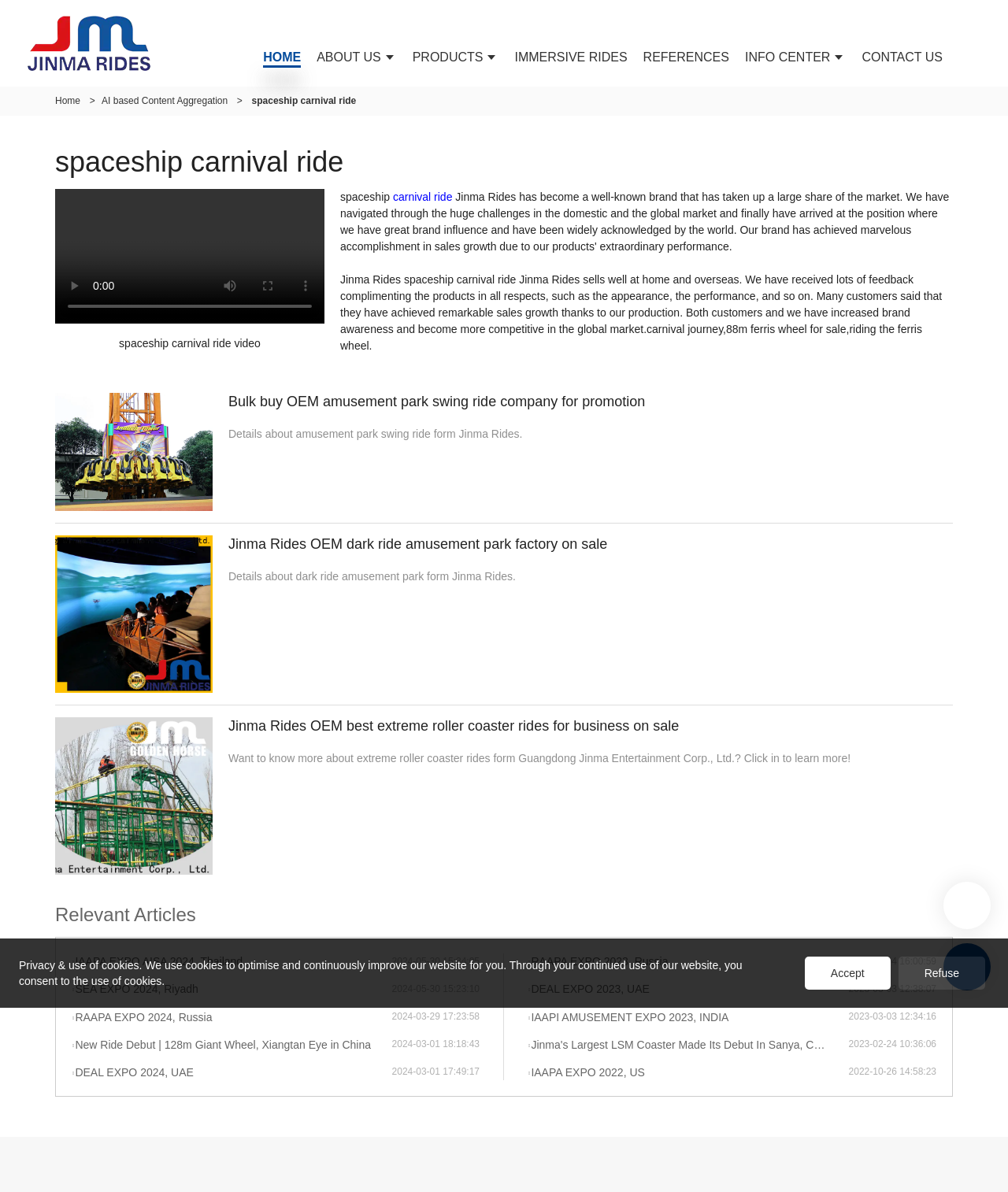What type of ride is being promoted in the video?
Can you give a detailed and elaborate answer to the question?

The video is likely promoting a spaceship carnival ride because the heading above the video says 'spaceship carnival ride' and the video is accompanied by a description that mentions Jinma Rides selling well at home and overseas.